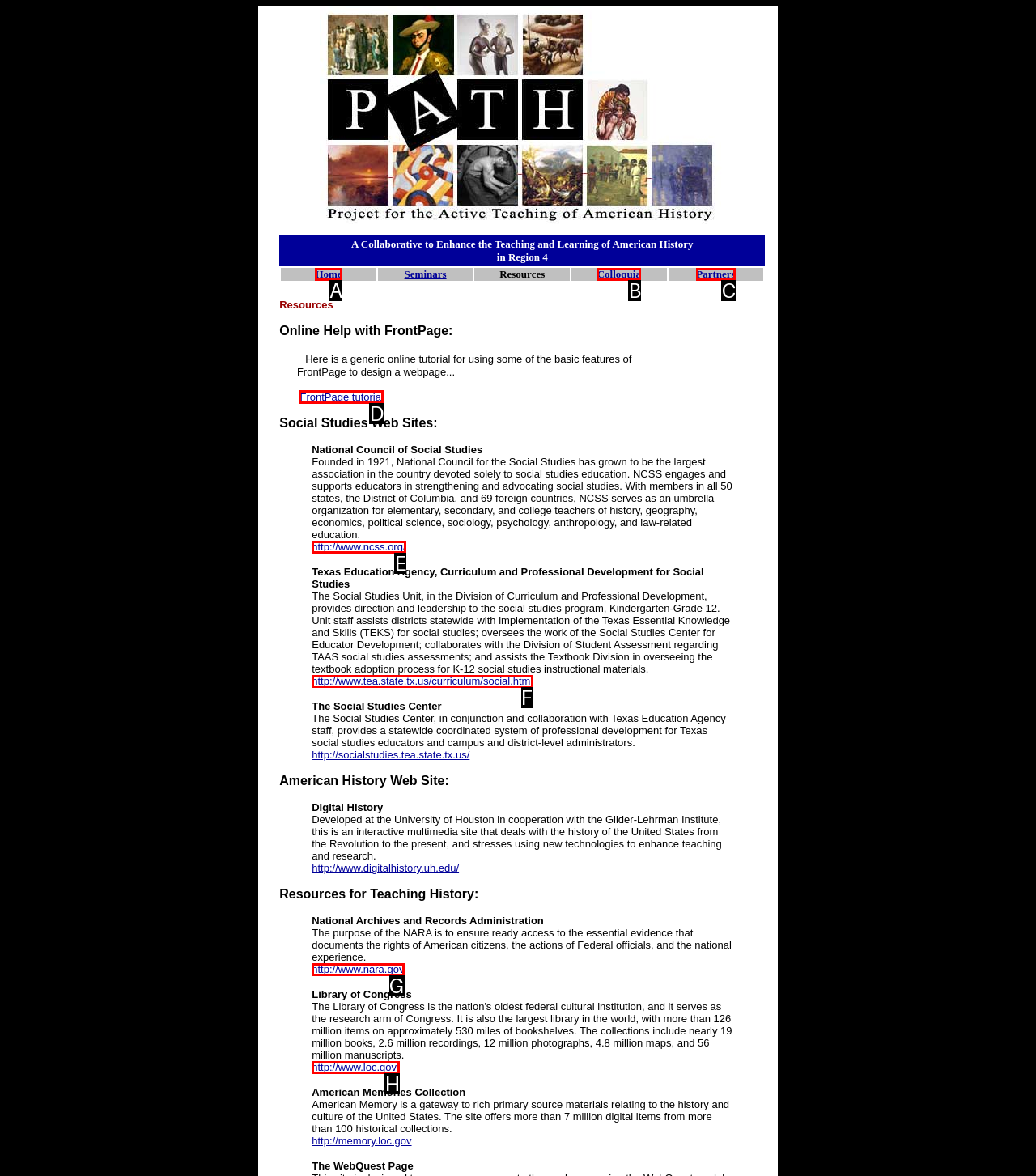Select the appropriate HTML element that needs to be clicked to finish the task: Click on FrontPage tutorial
Reply with the letter of the chosen option.

D